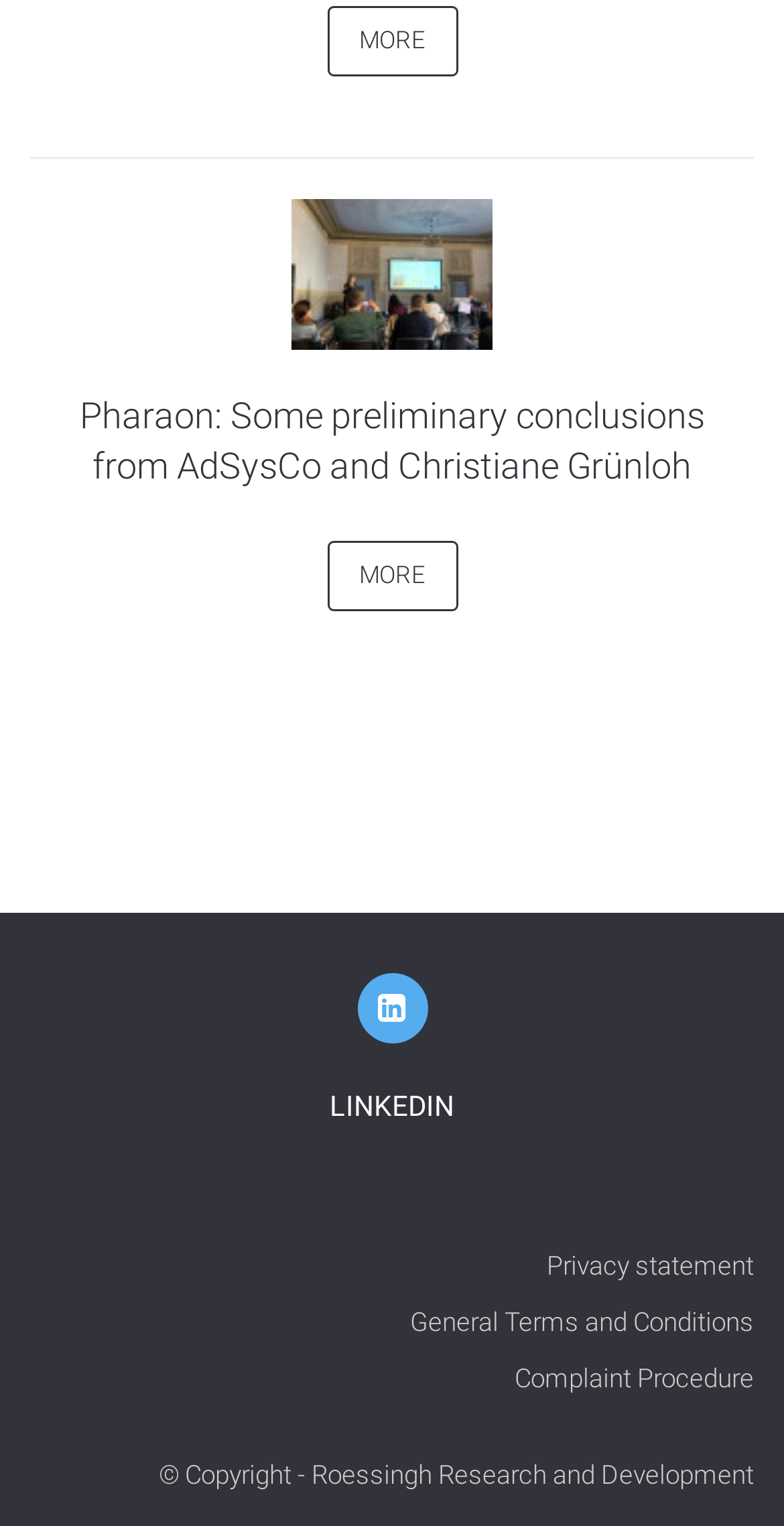What type of document is linked at the bottom?
Answer the question with a thorough and detailed explanation.

The links at the bottom of the webpage, such as 'Privacy statement', 'General Terms and Conditions', and 'Complaint Procedure', suggest that they are legal documents related to the webpage and its usage.